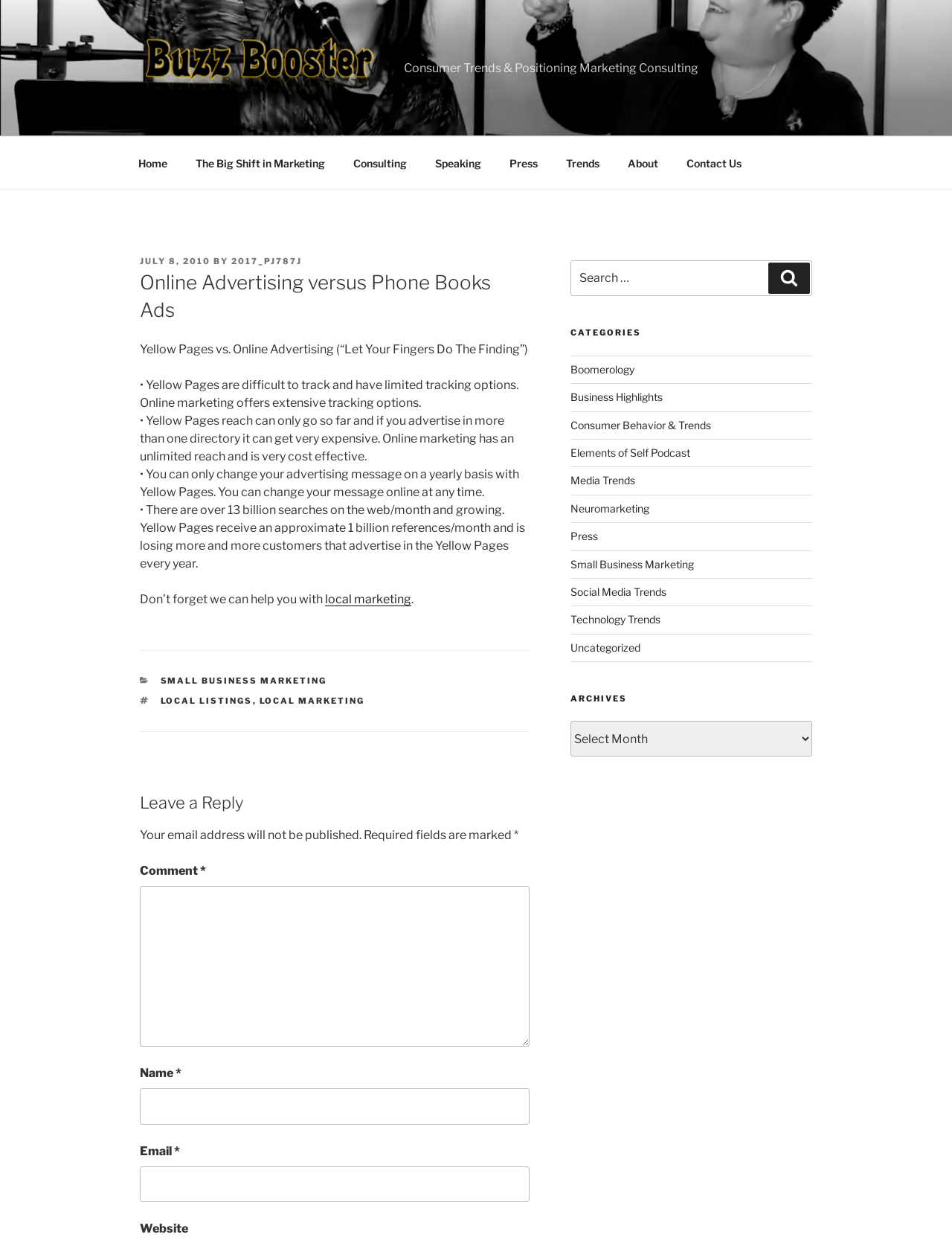Identify the bounding box for the UI element described as: "Media Trends". Ensure the coordinates are four float numbers between 0 and 1, formatted as [left, top, right, bottom].

[0.599, 0.381, 0.667, 0.392]